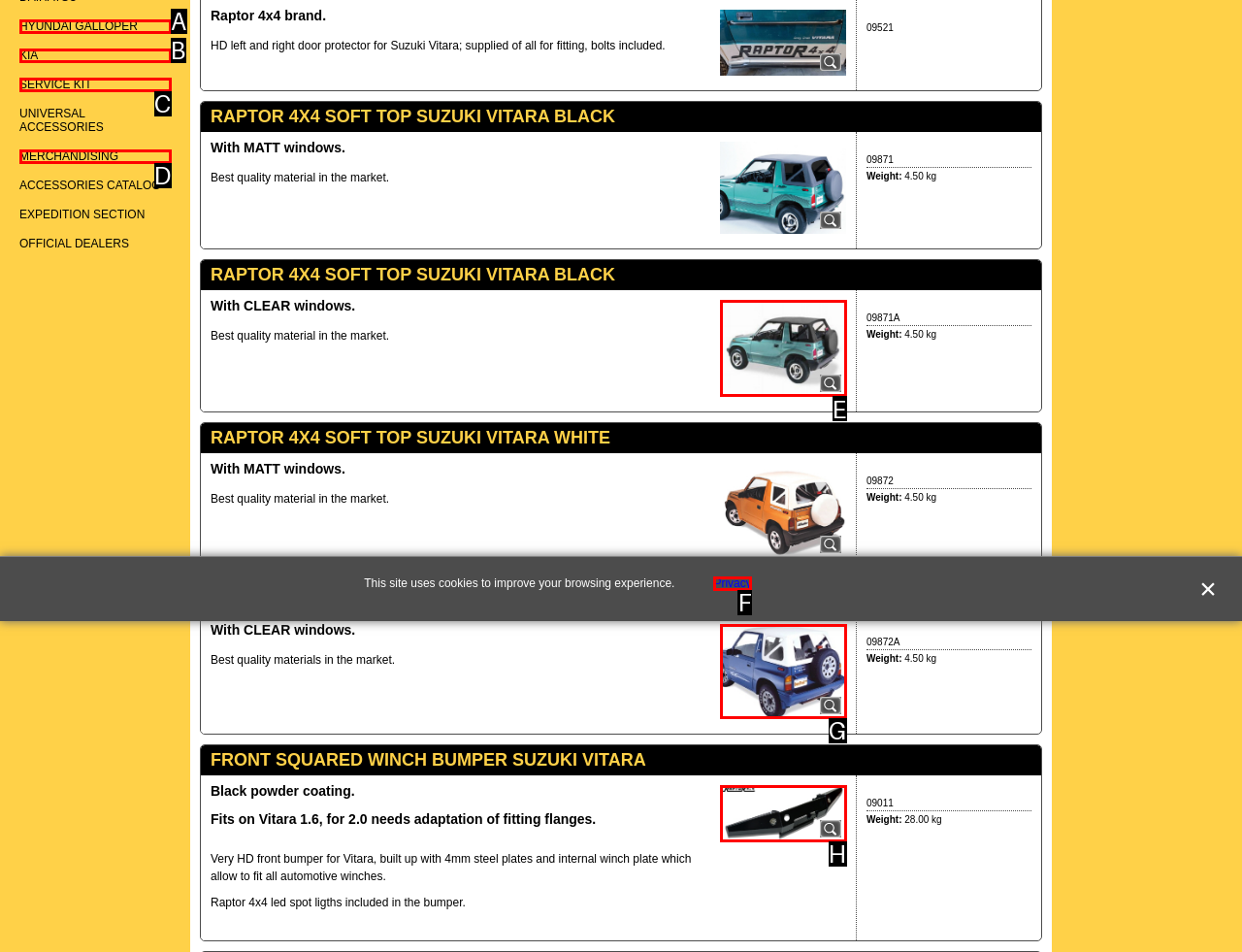From the options presented, which lettered element matches this description: KIA
Reply solely with the letter of the matching option.

B